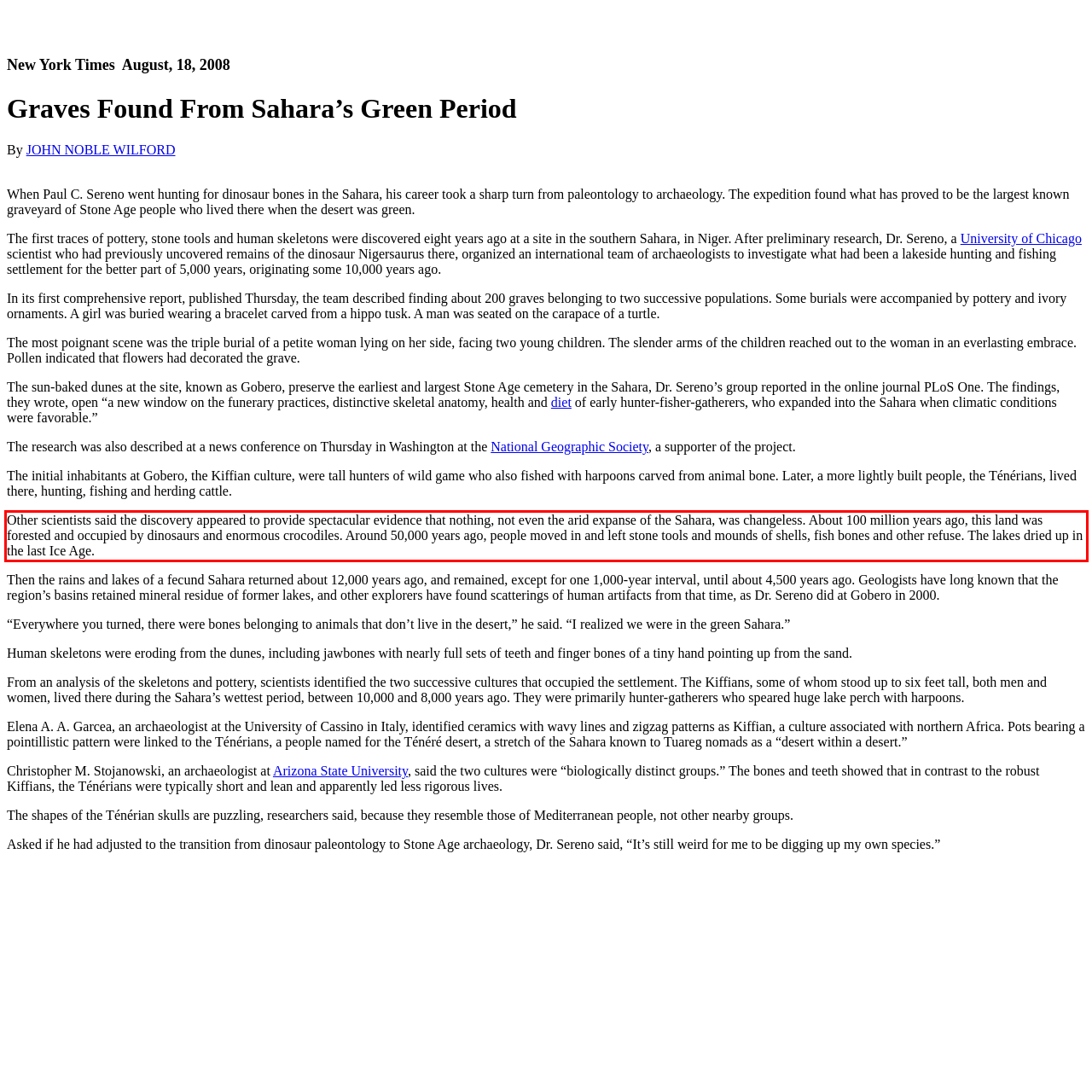Please identify and extract the text content from the UI element encased in a red bounding box on the provided webpage screenshot.

Other scientists said the discovery appeared to provide spectacular evidence that nothing, not even the arid expanse of the Sahara, was changeless. About 100 million years ago, this land was forested and occupied by dinosaurs and enormous crocodiles. Around 50,000 years ago, people moved in and left stone tools and mounds of shells, fish bones and other refuse. The lakes dried up in the last Ice Age.